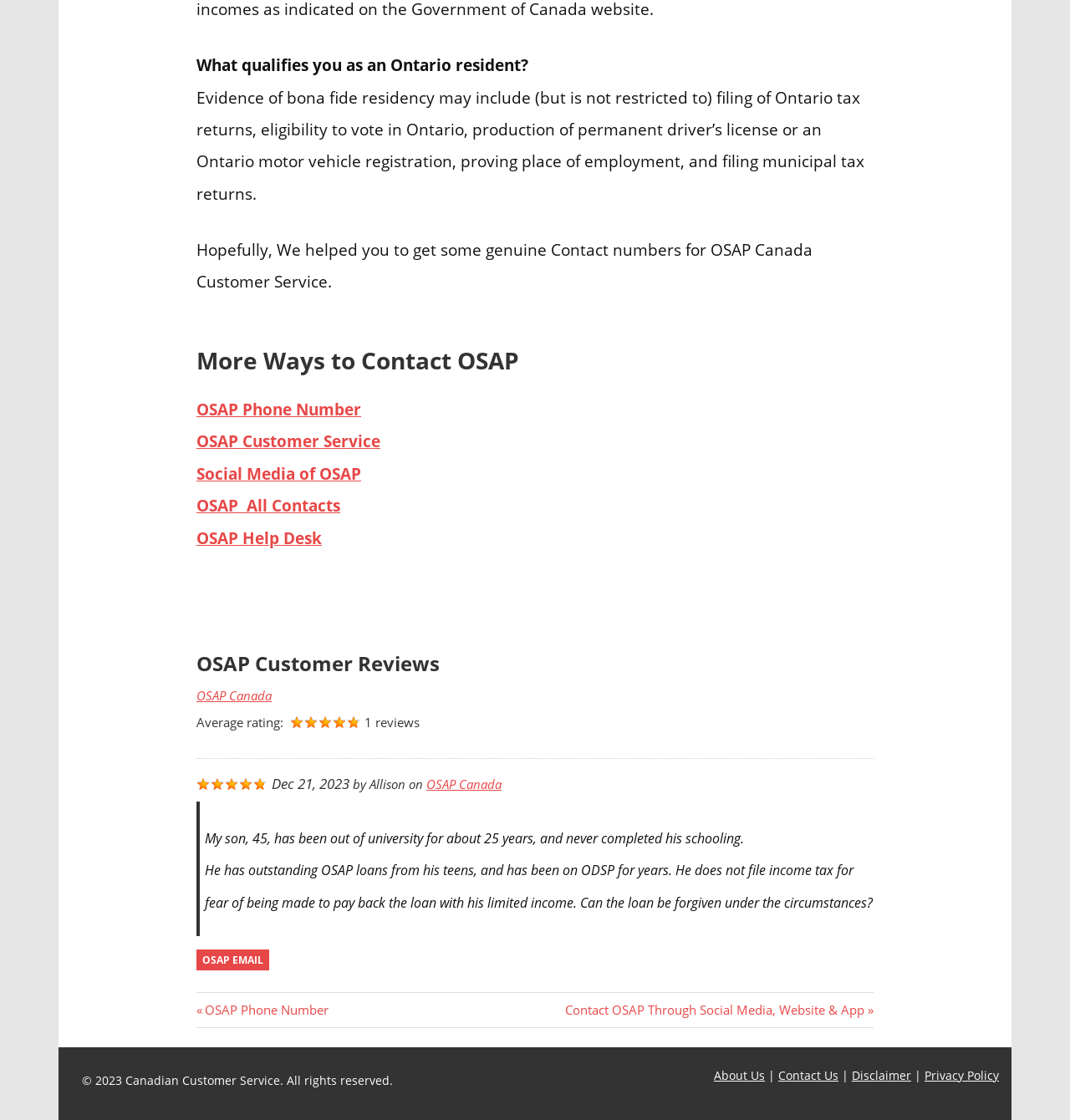What is the copyright year of the webpage?
Look at the image and respond with a single word or a short phrase.

2023